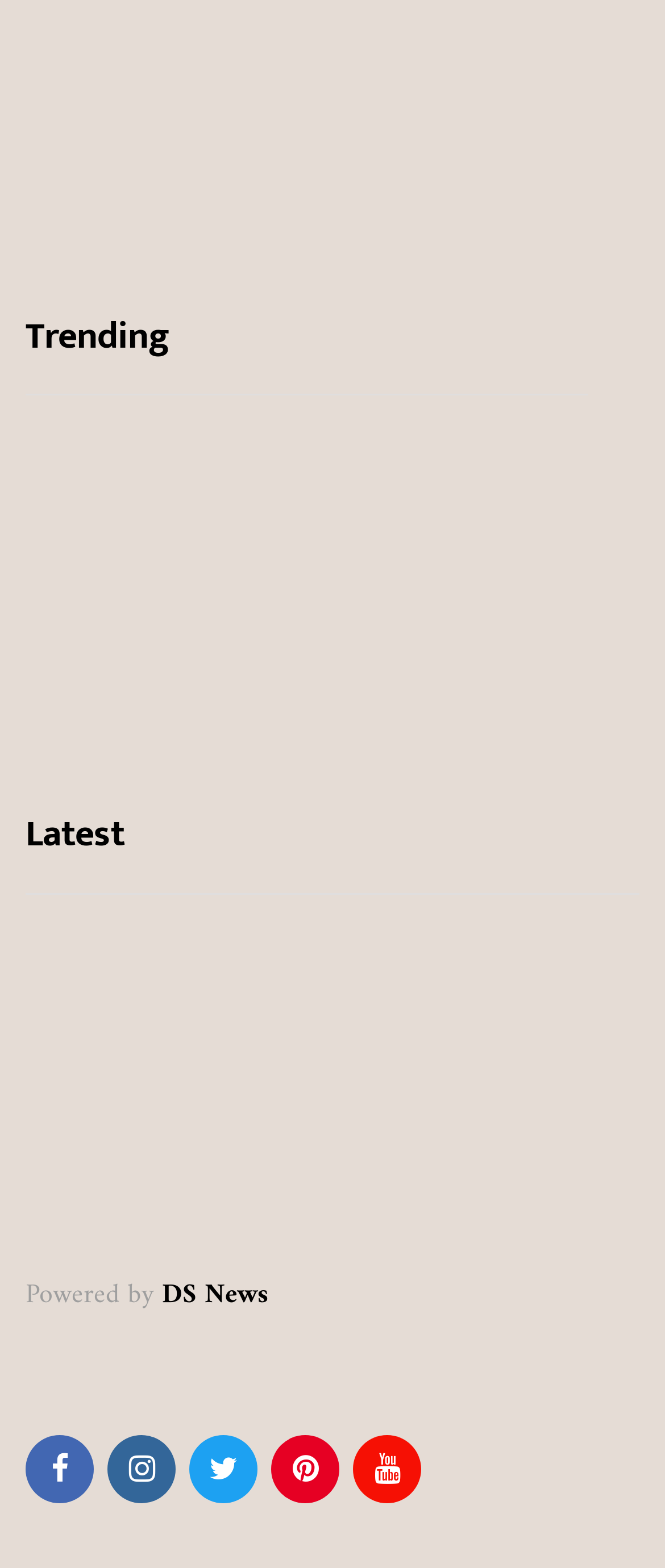What is the text next to the 'Powered by' label?
Please answer the question with a single word or phrase, referencing the image.

DS News